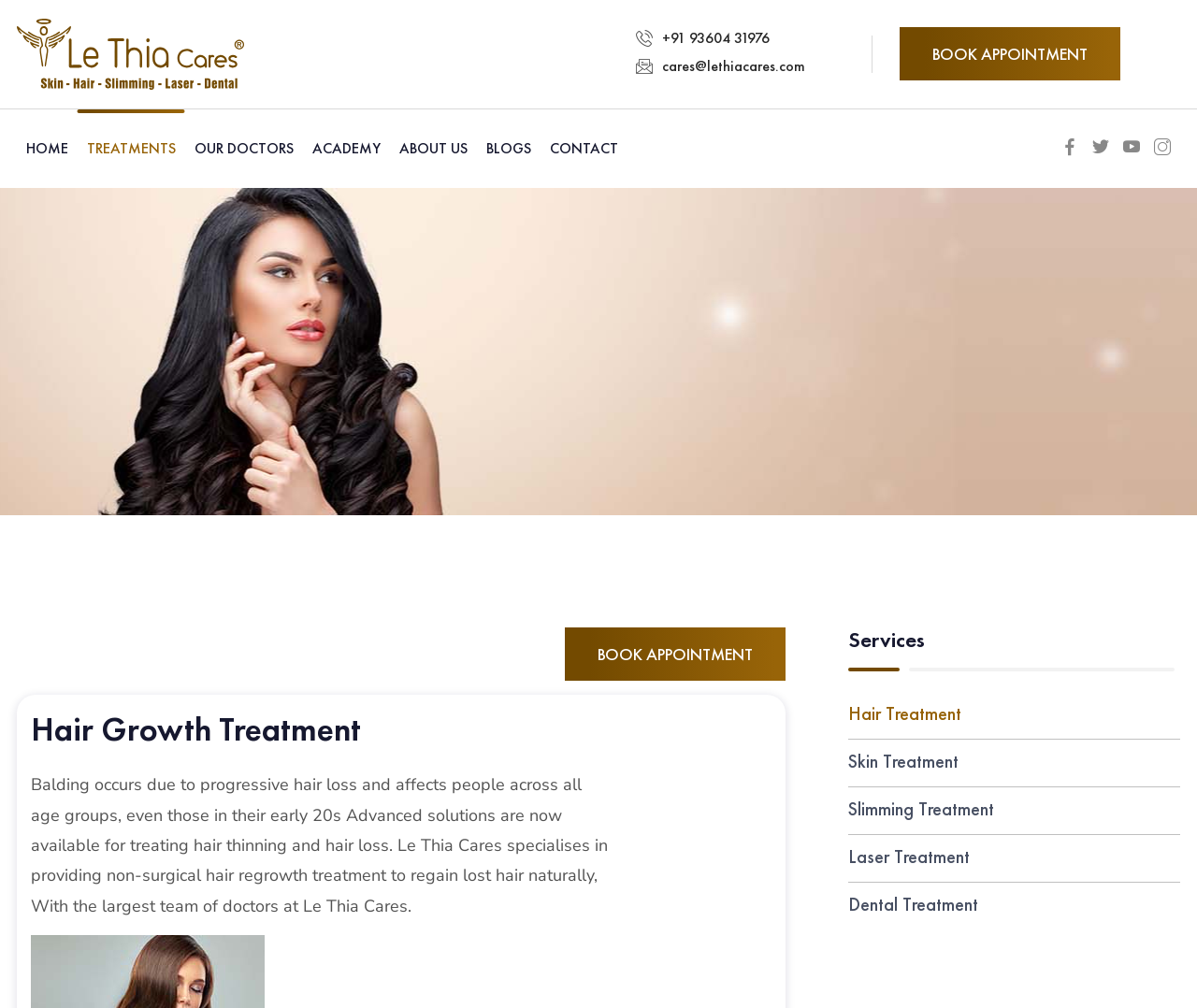Describe the entire webpage, focusing on both content and design.

The webpage is for Le Thia Cares, a healthcare service provider. At the top left, there is a link with no text, followed by a phone number and an email address. On the top right, there are navigation links, including "HOME", "TREATMENTS", "OUR DOCTORS", "ACADEMY", "ABOUT US", "BLOGS", and "CONTACT". 

Below the navigation links, there are four social media icons on the top right corner. 

In the middle of the page, there is a prominent call-to-action button "BOOK APPOINTMENT". 

Below the call-to-action button, there is a section with a heading "Hair Growth Treatment". This section describes the treatment for hair loss, mentioning that Le Thia Cares provides non-surgical hair regrowth treatment. 

On the right side of the "Hair Growth Treatment" section, there is another section with a heading "Services", which lists various treatment options, including "Hair Treatment", "Skin Treatment", "Slimming Treatment", "Laser Treatment", and "Dental Treatment". 

At the bottom of the page, there is another "BOOK APPOINTMENT" link.